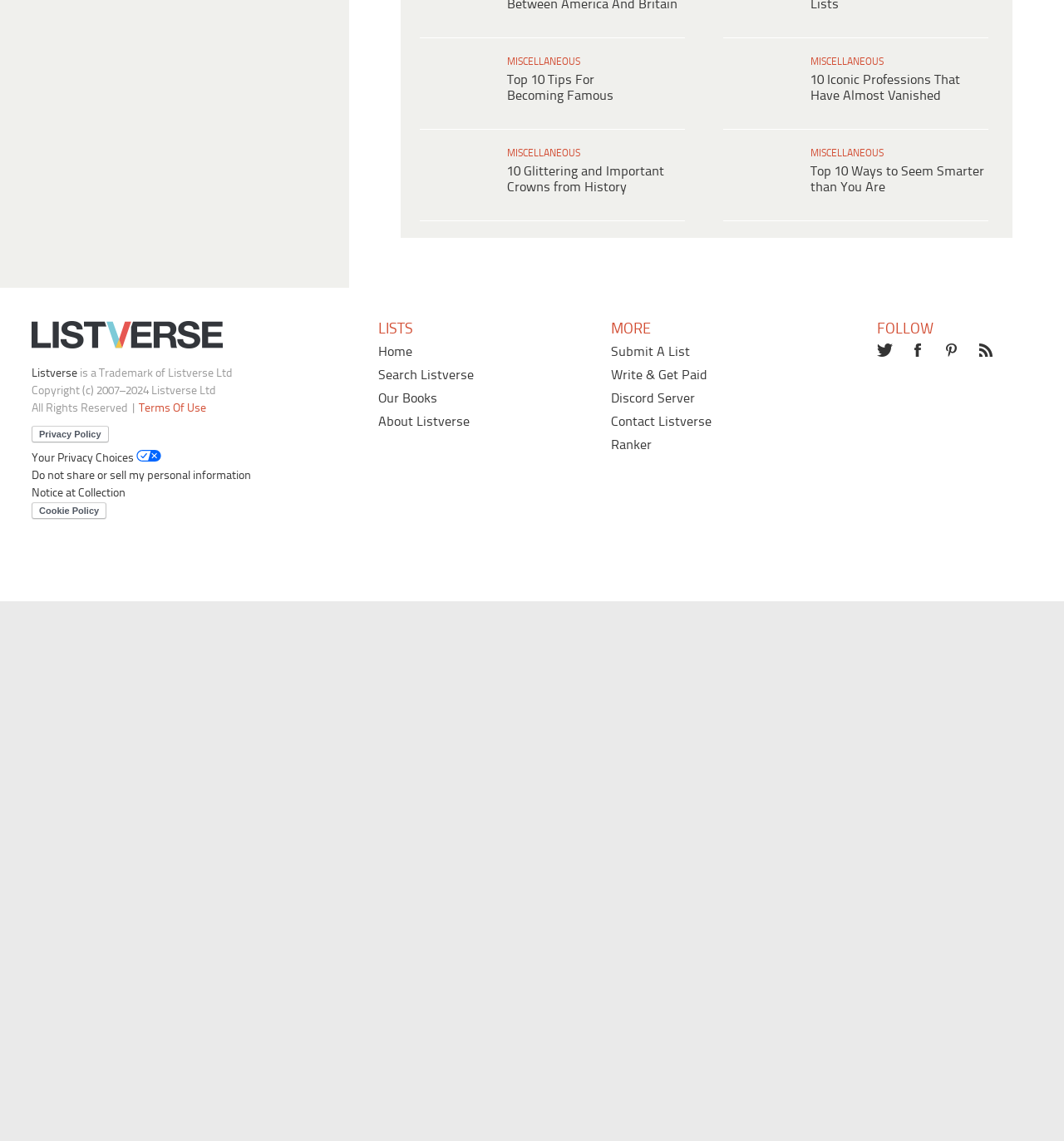Specify the bounding box coordinates of the area to click in order to follow the given instruction: "Explore more great lists."

[0.572, 0.702, 0.678, 0.714]